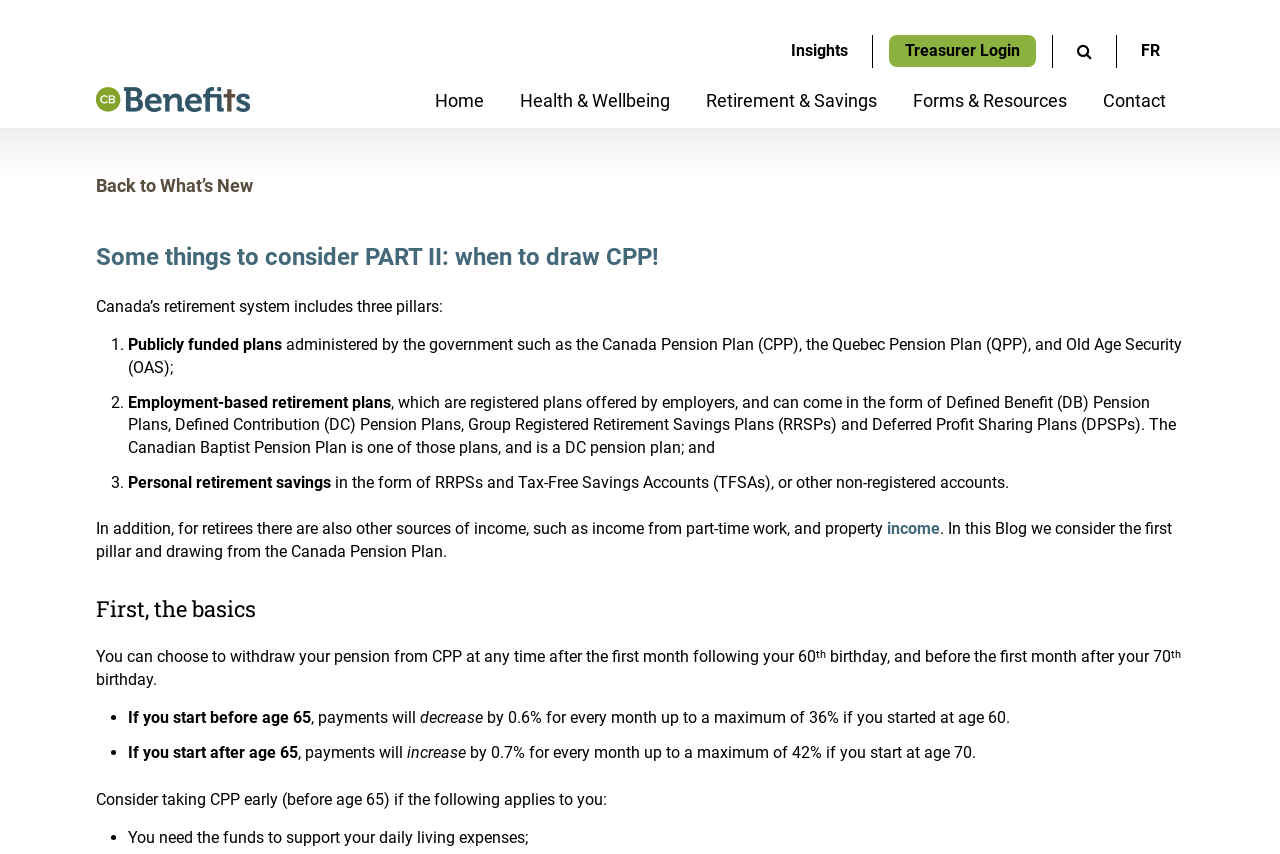Determine the coordinates of the bounding box for the clickable area needed to execute this instruction: "Click the 'Contact' link".

[0.848, 0.087, 0.925, 0.15]